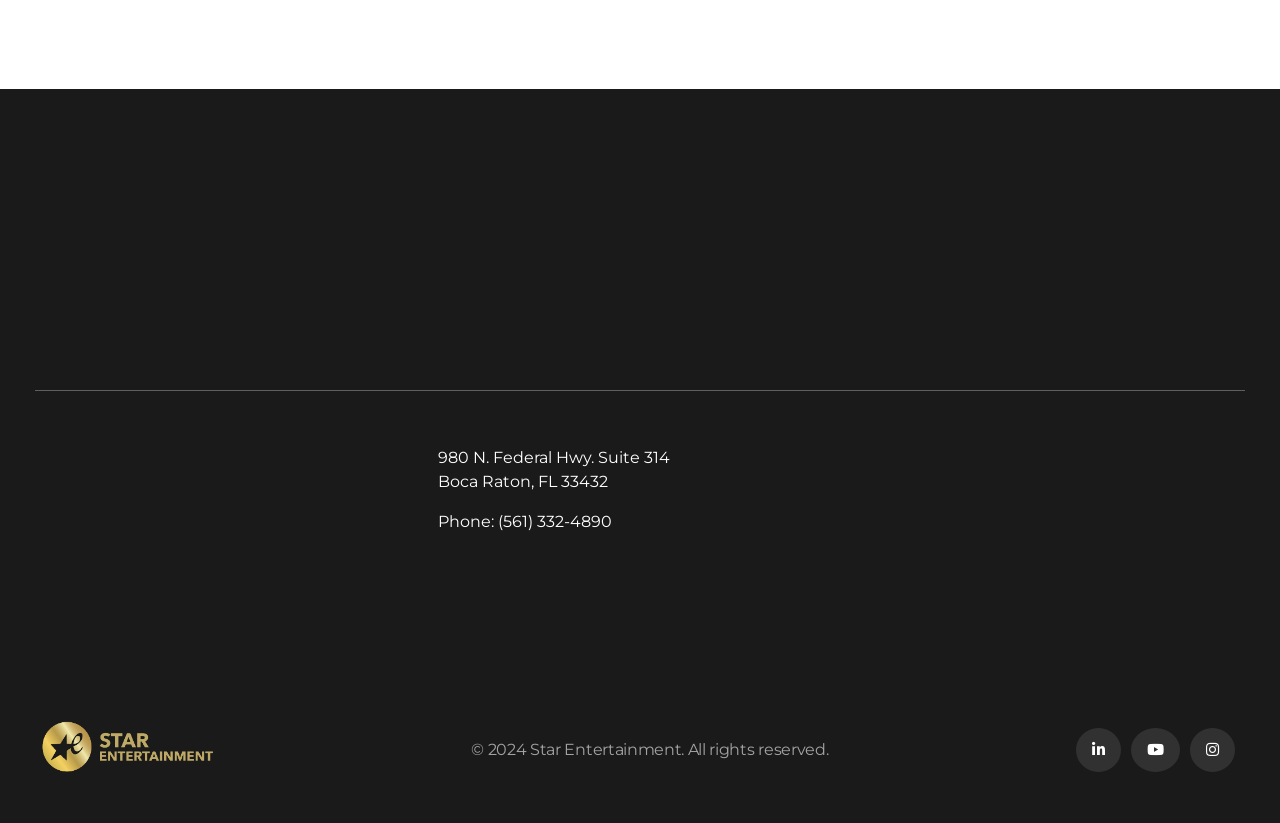Highlight the bounding box coordinates of the region I should click on to meet the following instruction: "Click on the Facebook icon".

[0.884, 0.885, 0.922, 0.938]